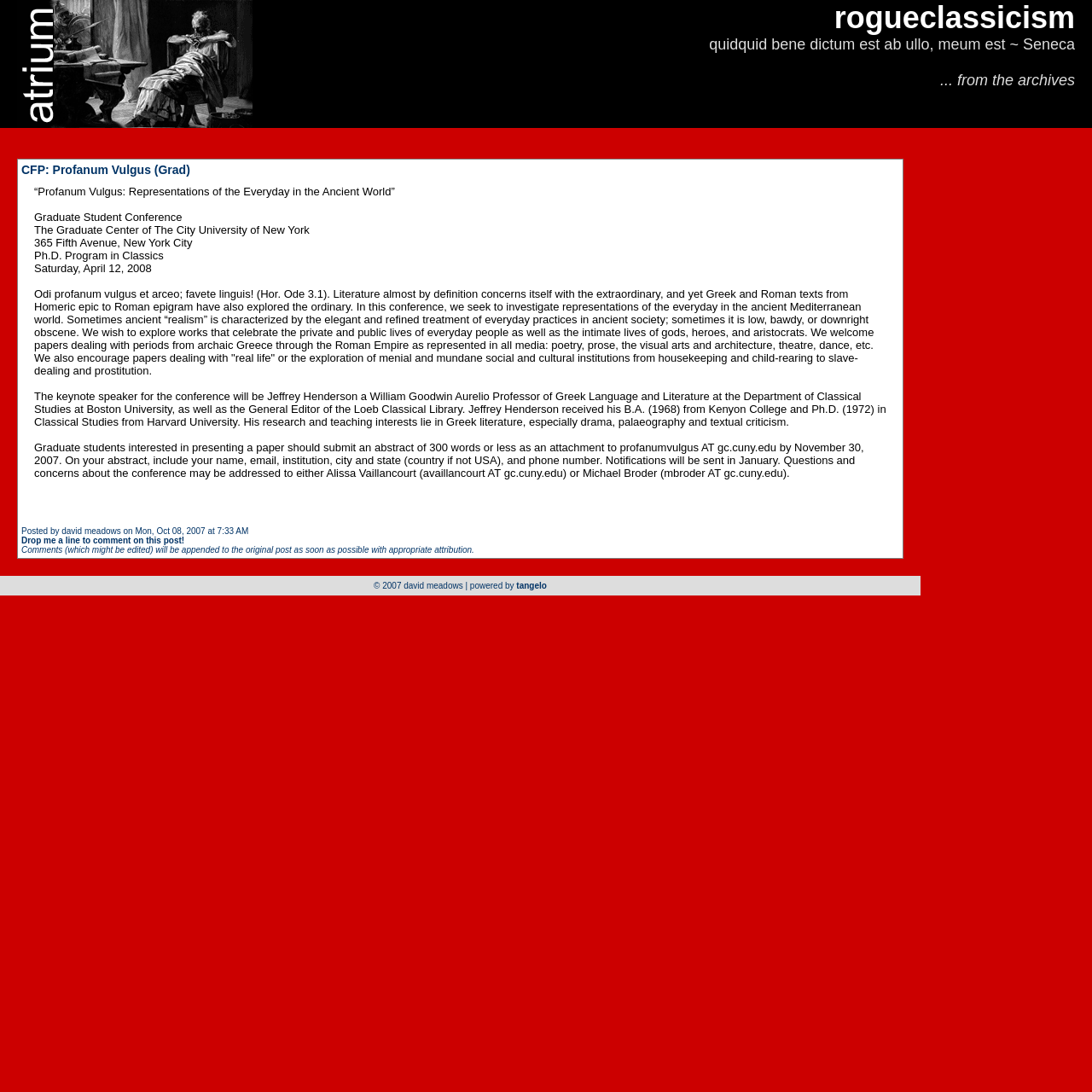Who is the keynote speaker for the conference?
Please give a detailed answer to the question using the information shown in the image.

The webpage mentions that the keynote speaker for the conference will be Jeffrey Henderson, a William Goodwin Aurelio Professor of Greek Language and Literature at the Department of Classical Studies at Boston University, as well as the General Editor of the Loeb Classical Library.